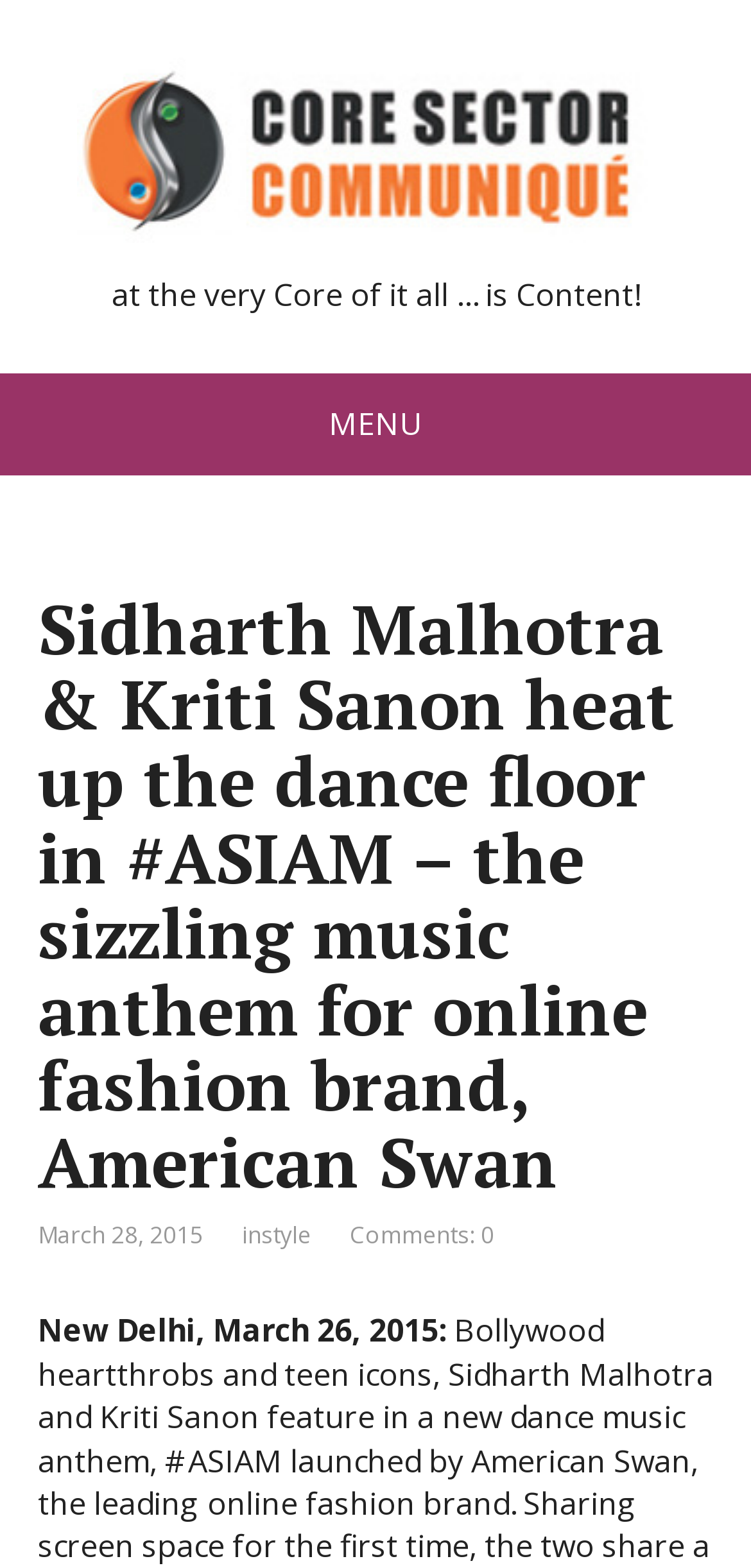Identify and extract the main heading of the webpage.

Sidharth Malhotra & Kriti Sanon heat up the dance floor in #ASIAM – the sizzling music anthem for online fashion brand, American Swan